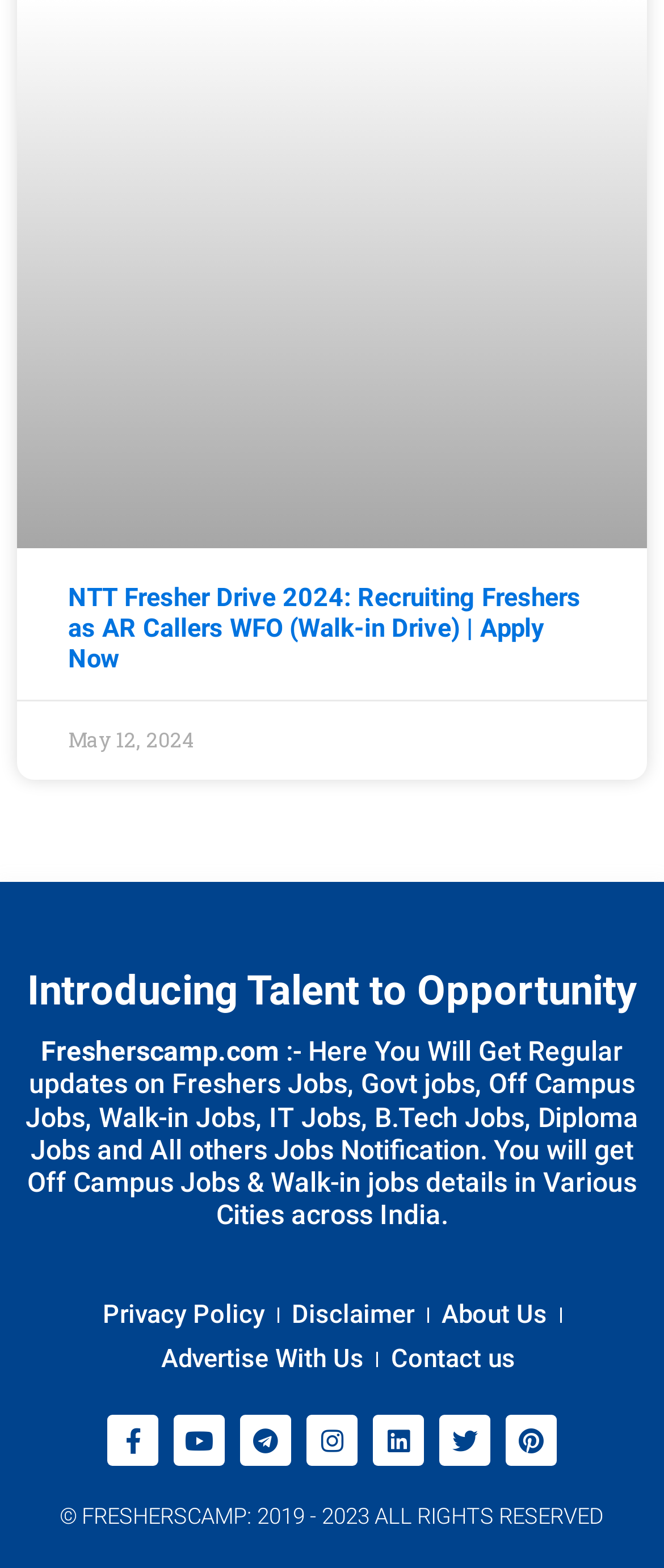Kindly determine the bounding box coordinates for the clickable area to achieve the given instruction: "Contact us".

[0.589, 0.853, 0.776, 0.881]